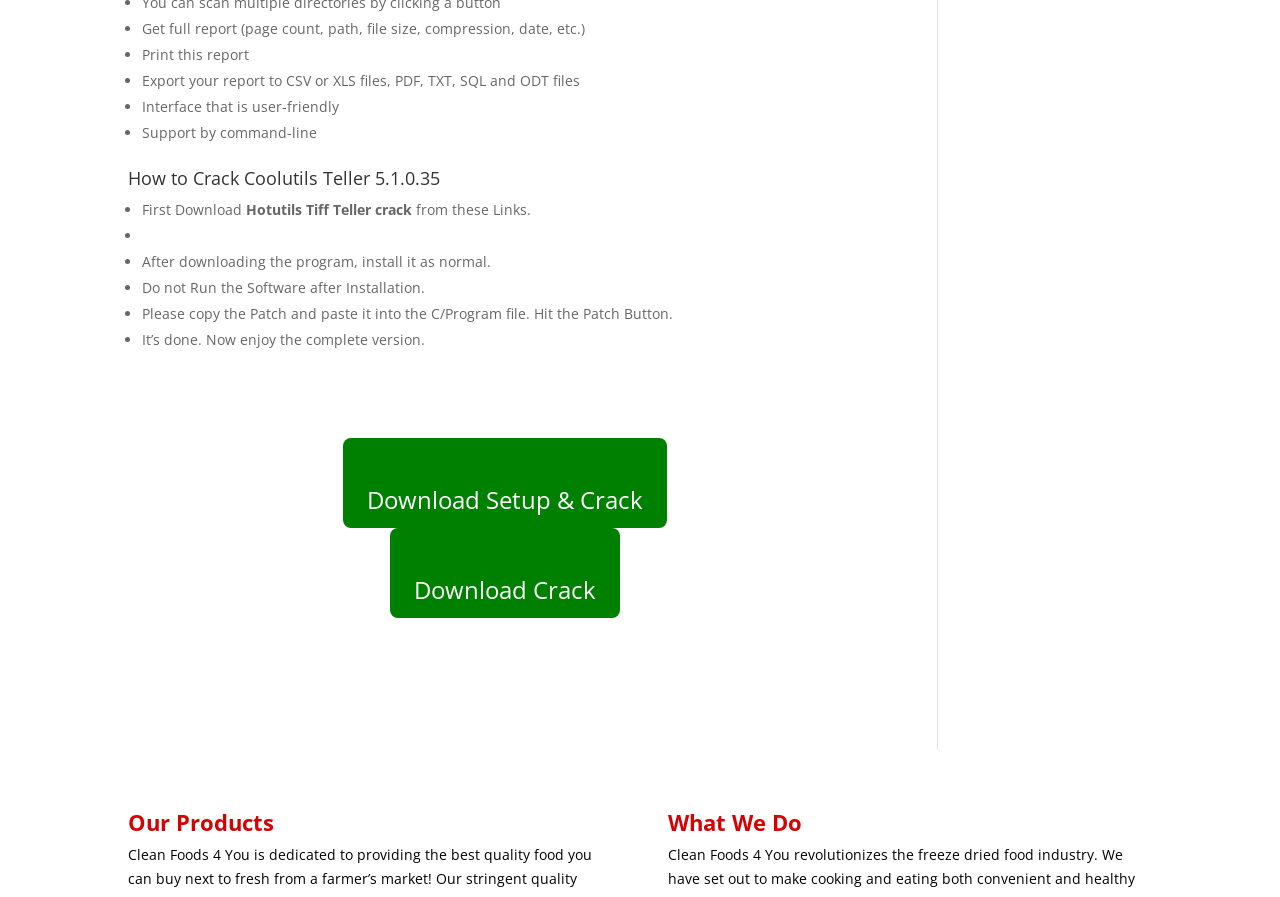What is the final step in cracking Coolutils Teller 5.1.0.35?
From the details in the image, provide a complete and detailed answer to the question.

The final step in cracking Coolutils Teller 5.1.0.35 is to enjoy the complete version of the software after hitting the patch button.